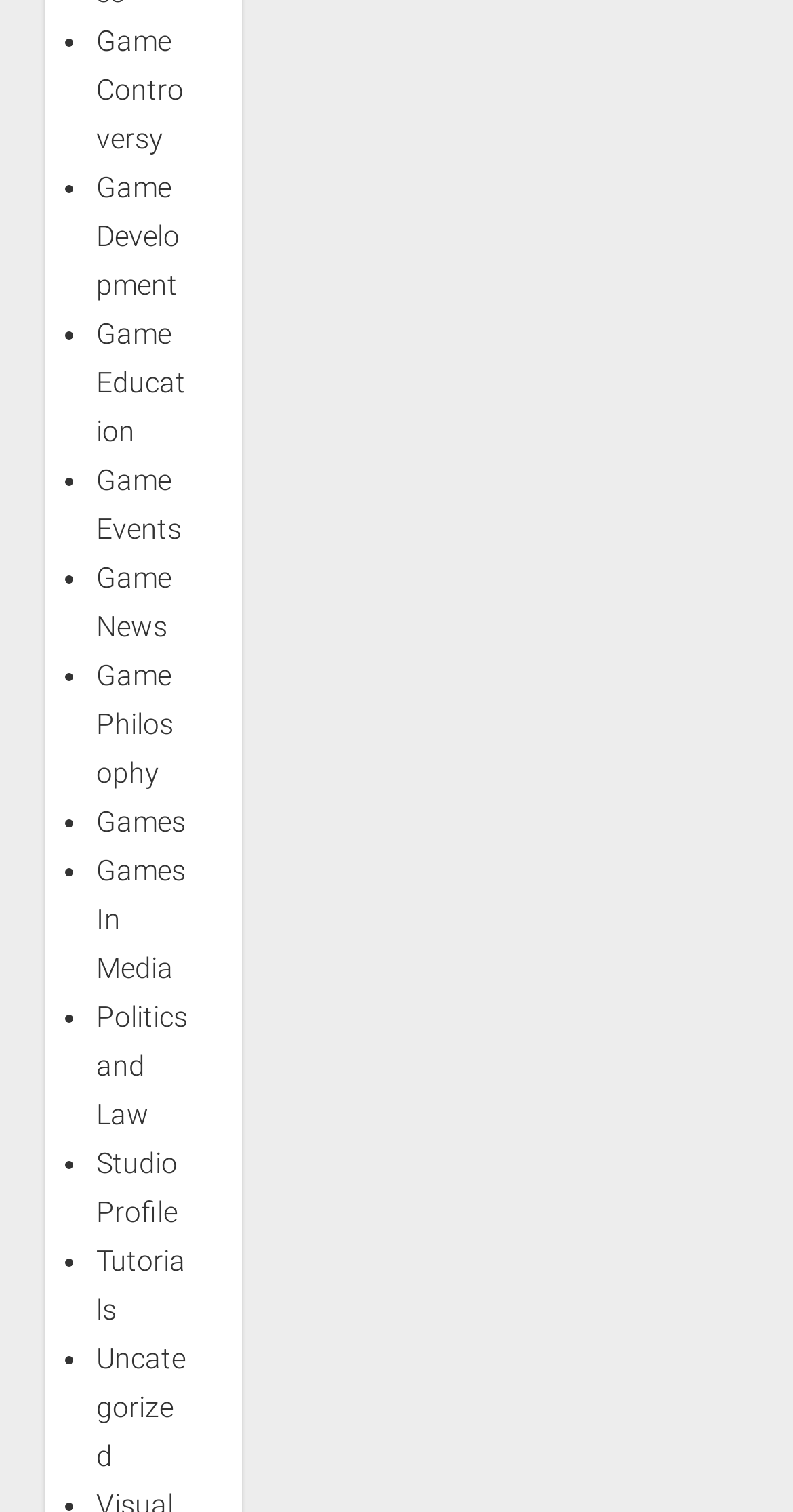Please identify the bounding box coordinates of the element that needs to be clicked to execute the following command: "search for posts". Provide the bounding box using four float numbers between 0 and 1, formatted as [left, top, right, bottom].

None